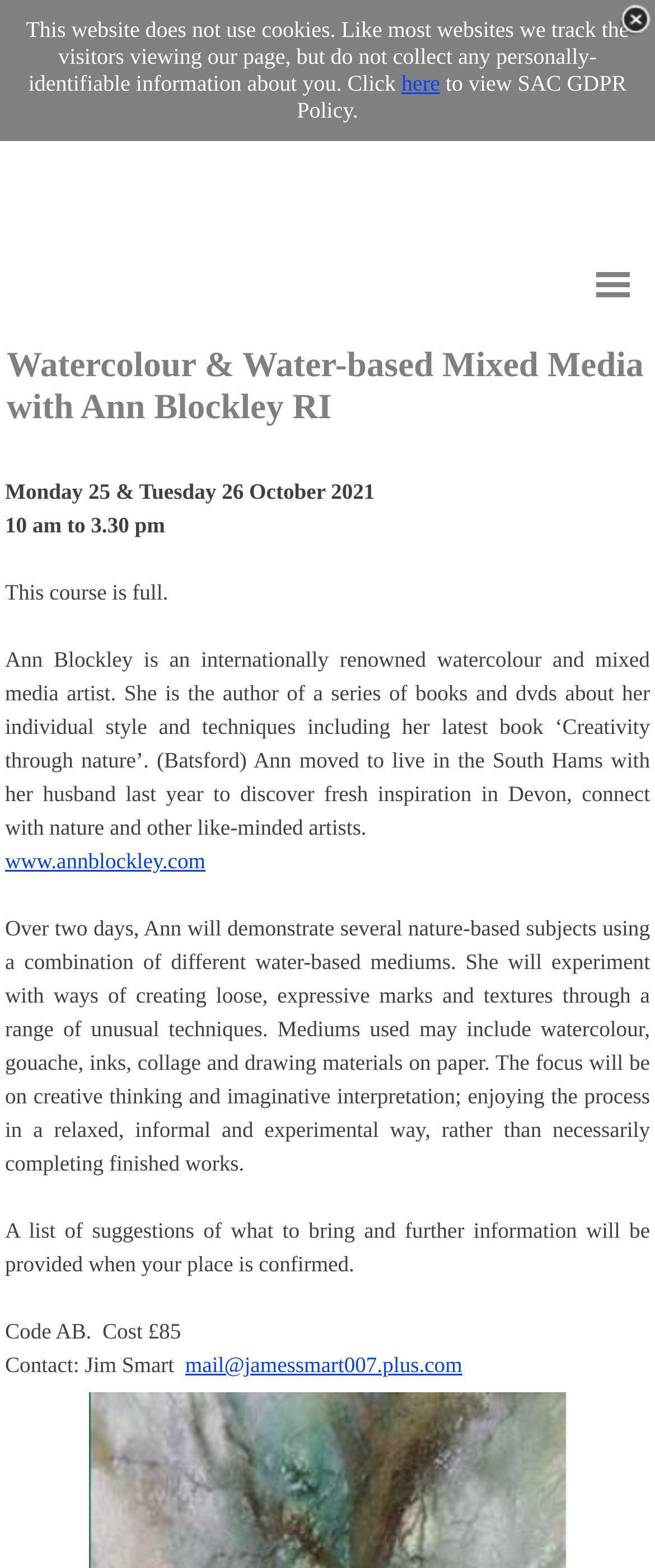What is the cost of the watercolour course?
Answer the question using a single word or phrase, according to the image.

£85